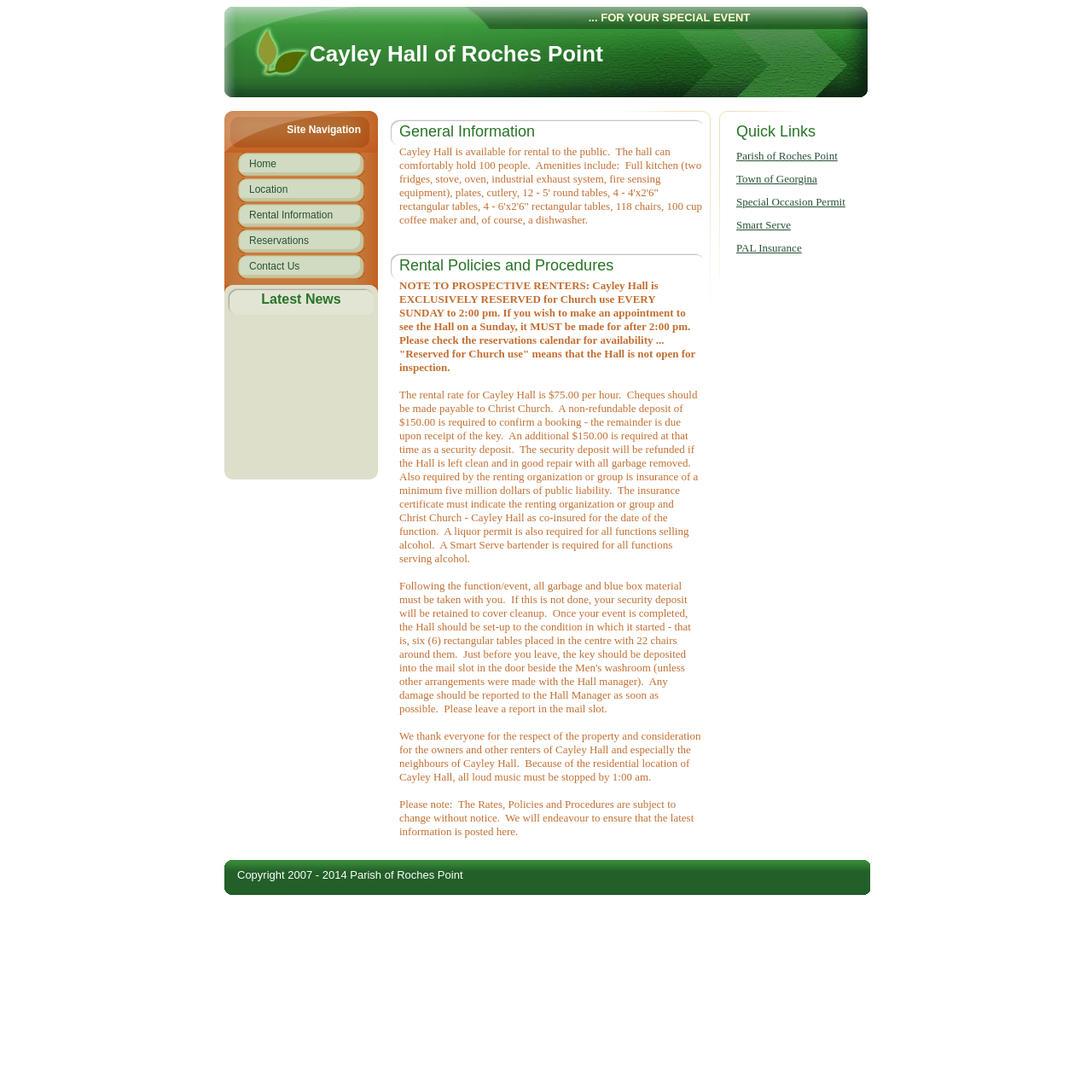Find the bounding box coordinates of the clickable area that will achieve the following instruction: "Read the abstract of the research paper".

None